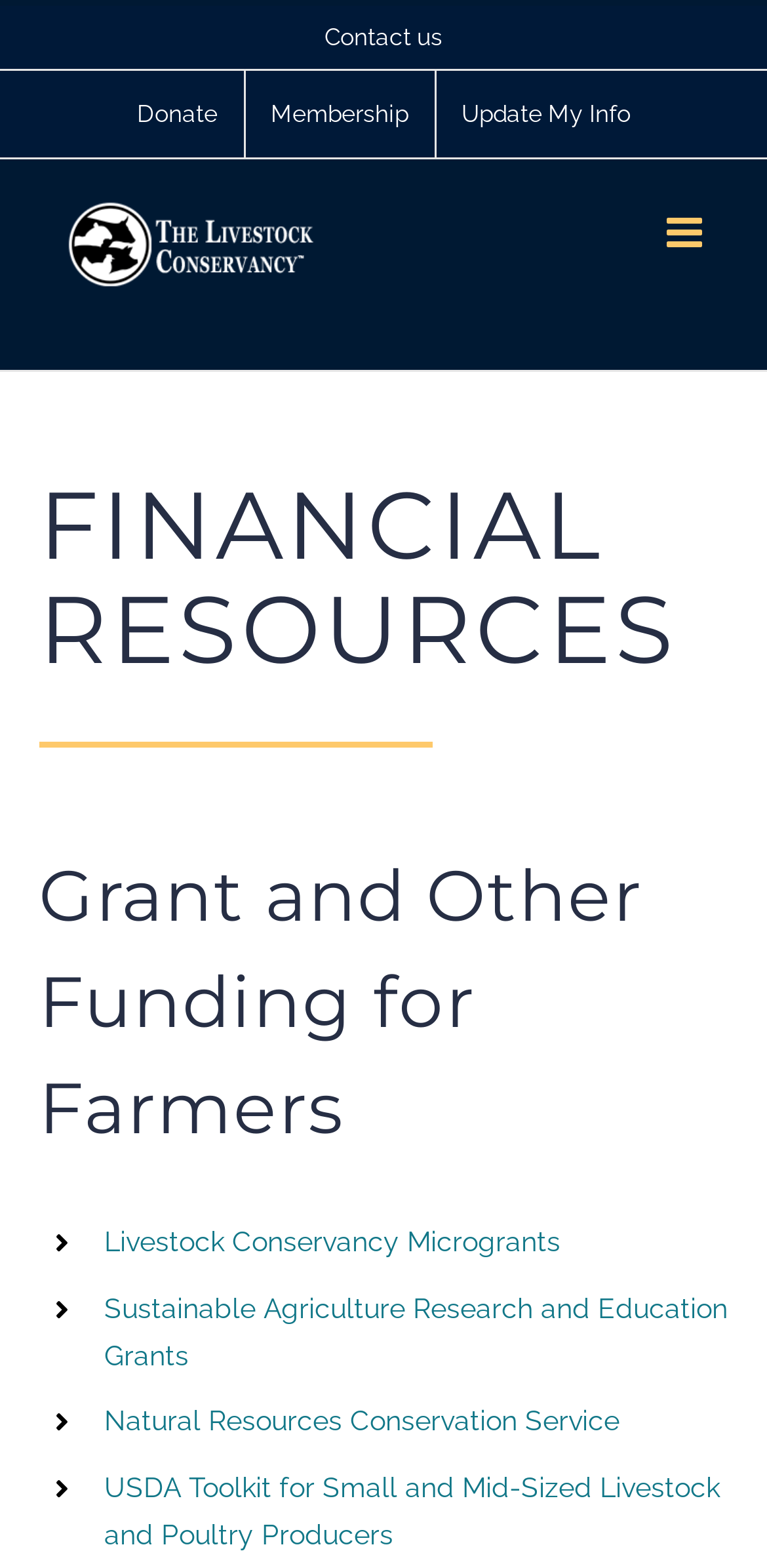Provide the bounding box coordinates of the area you need to click to execute the following instruction: "Click on Contact us".

[0.423, 0.015, 0.577, 0.033]